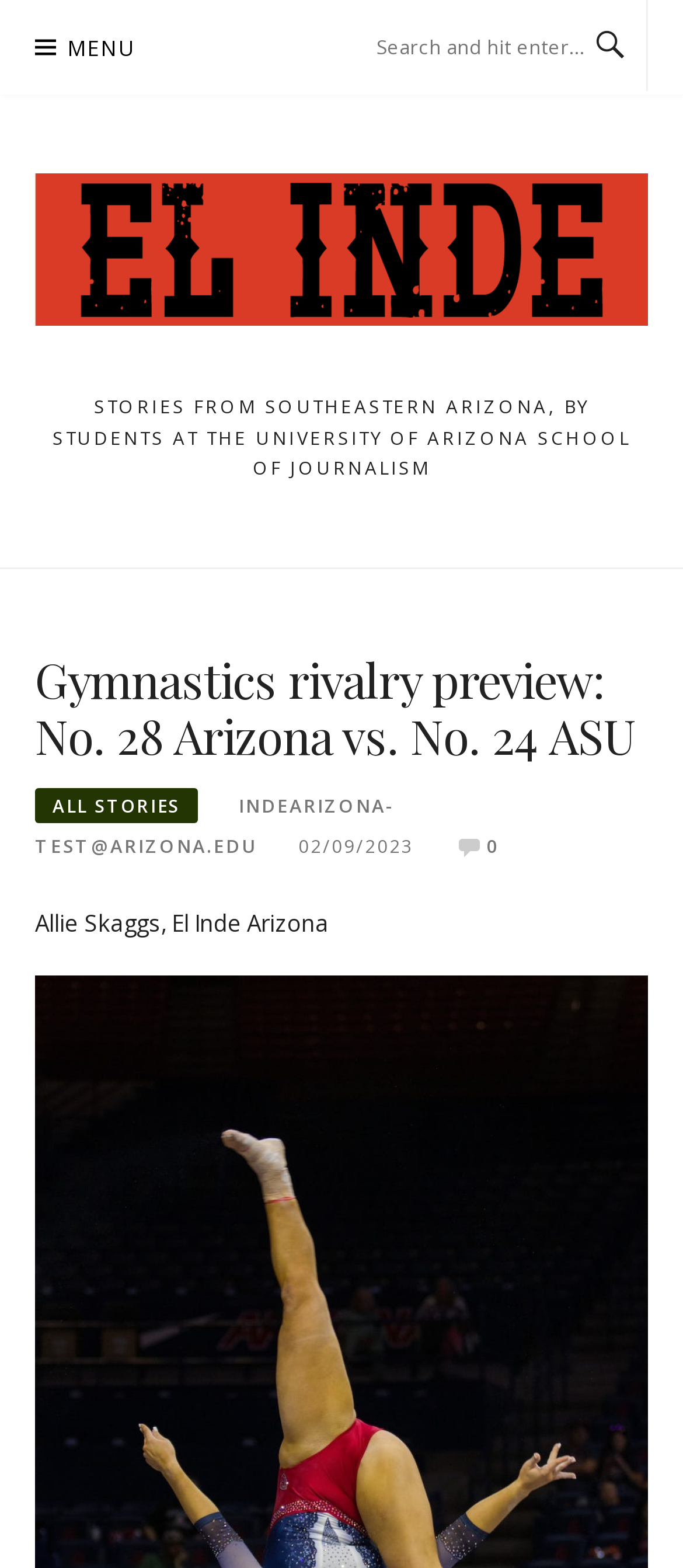What is the date of the article?
Give a single word or phrase answer based on the content of the image.

02/09/2023